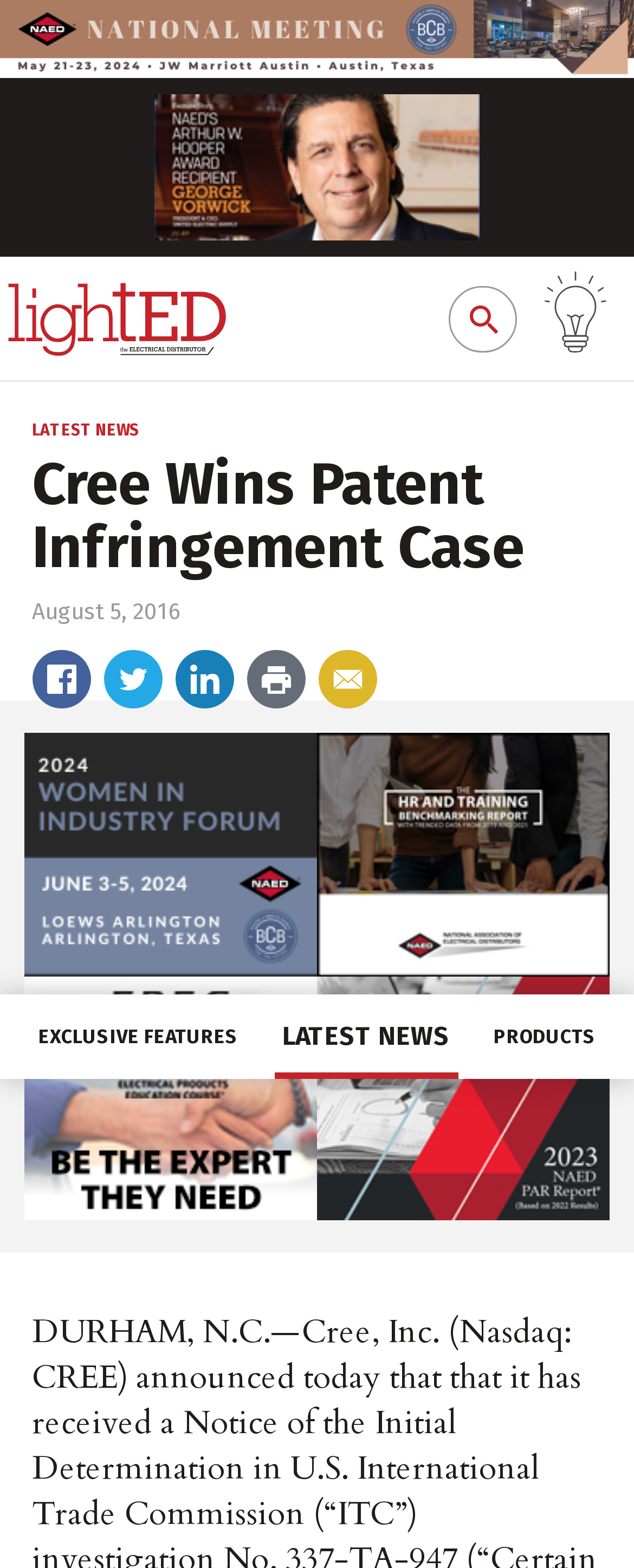Find the bounding box coordinates for the element described here: "parent_node: Search for:".

[0.854, 0.173, 0.959, 0.225]